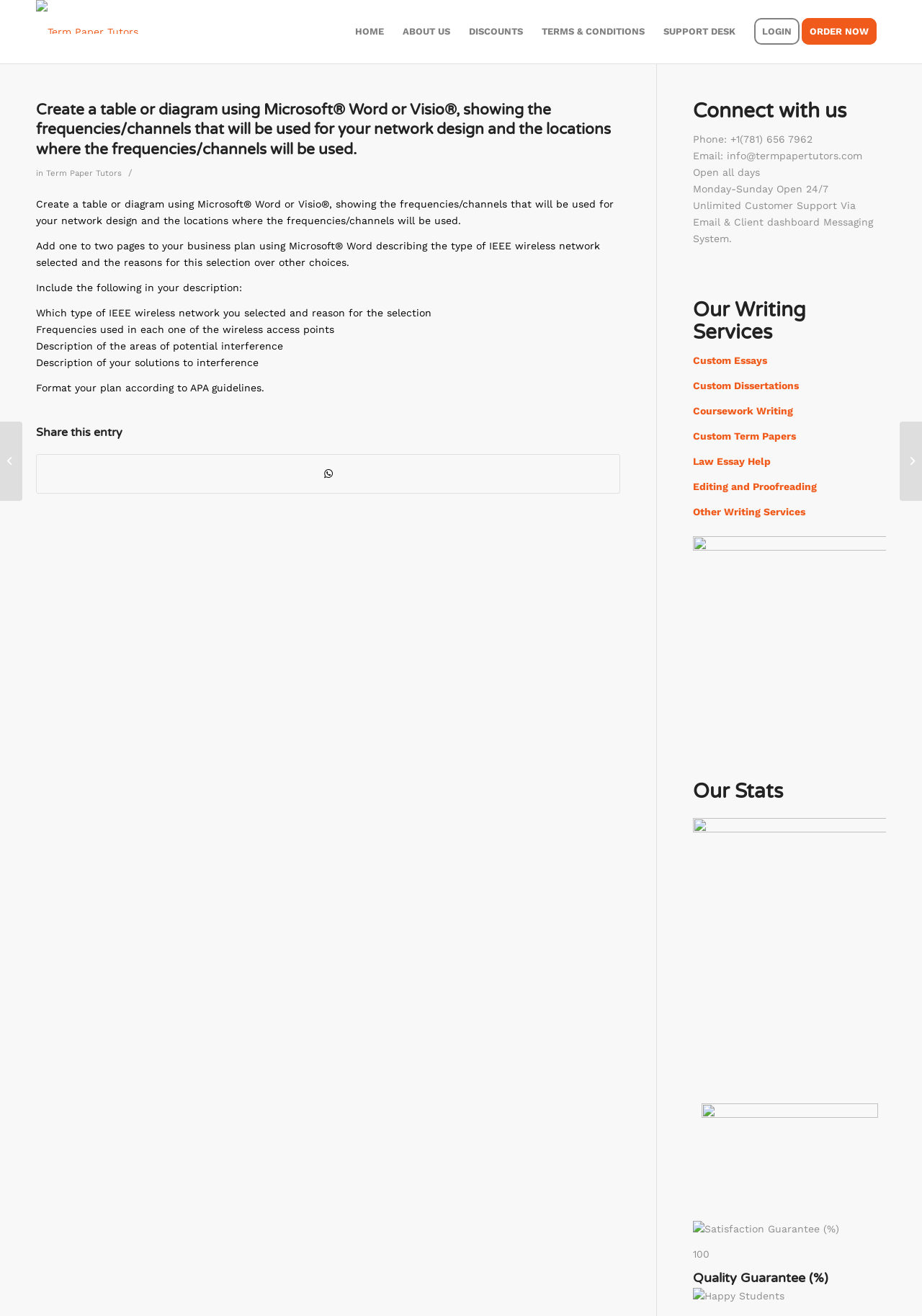Please specify the bounding box coordinates of the clickable region to carry out the following instruction: "Click on the 'ORDER NOW' button". The coordinates should be four float numbers between 0 and 1, in the format [left, top, right, bottom].

[0.87, 0.0, 0.961, 0.048]